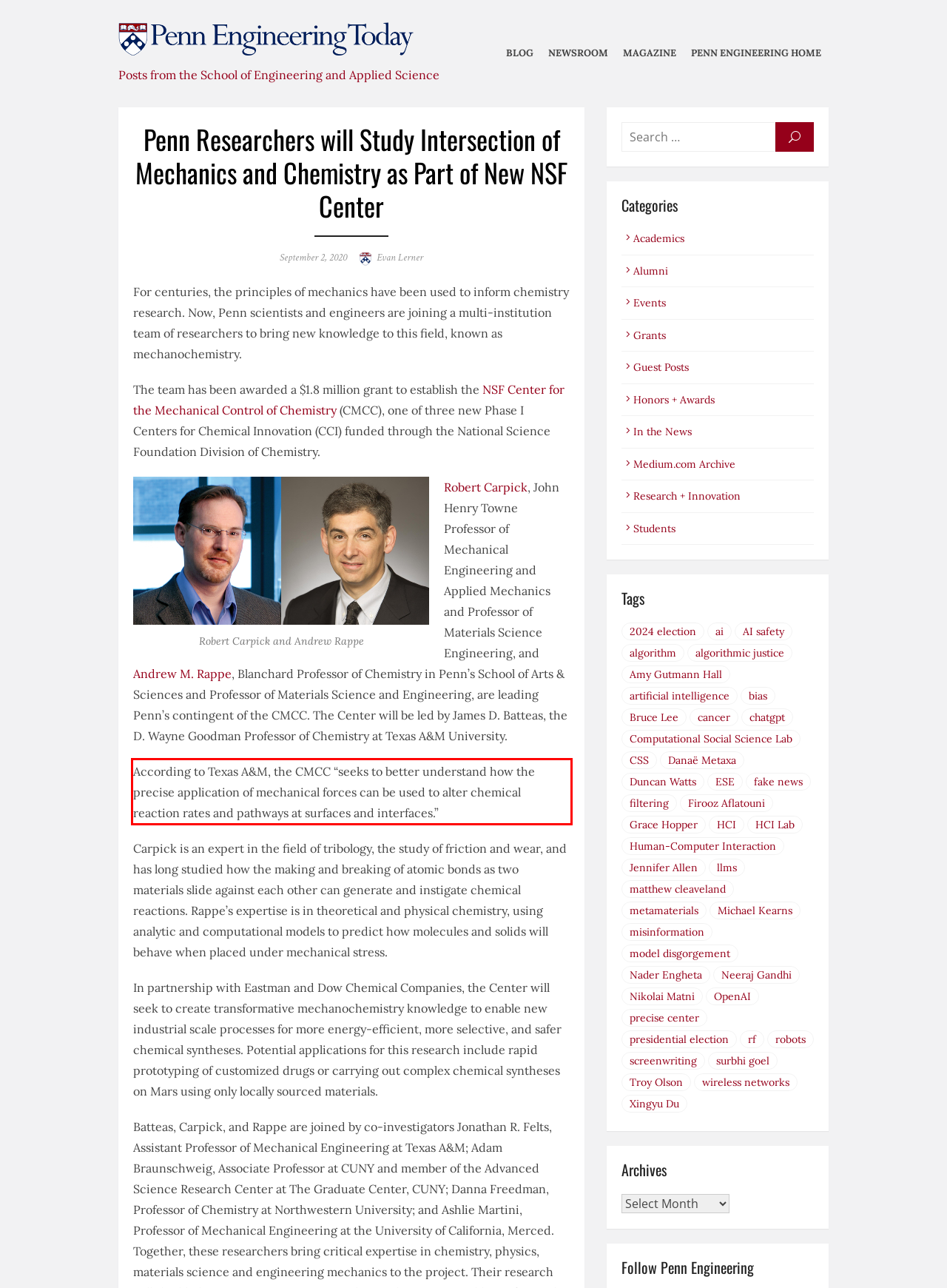Using the provided webpage screenshot, identify and read the text within the red rectangle bounding box.

According to Texas A&M, the CMCC “seeks to better understand how the precise application of mechanical forces can be used to alter chemical reaction rates and pathways at surfaces and interfaces.”